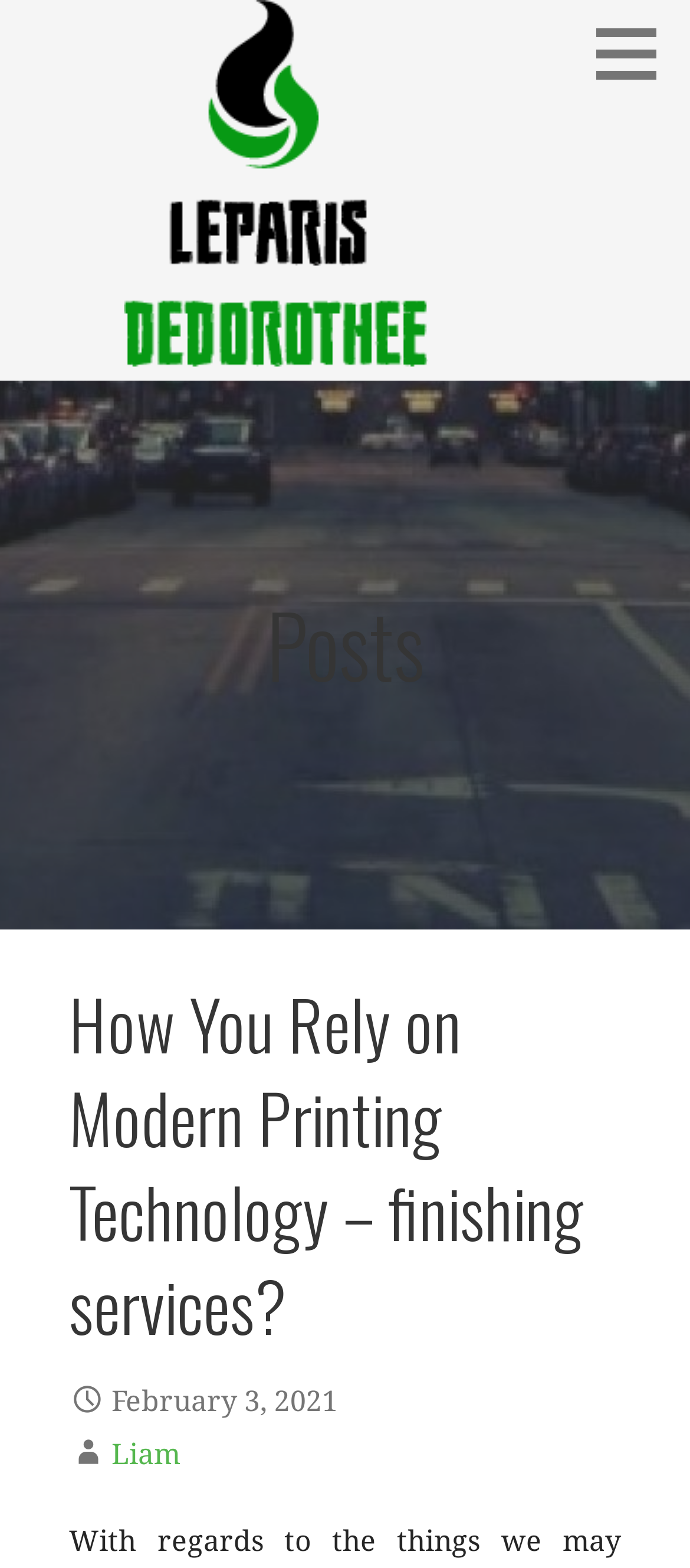Provide the bounding box coordinates, formatted as (top-left x, top-left y, bottom-right x, bottom-right y), with all values being floating point numbers between 0 and 1. Identify the bounding box of the UI element that matches the description: title="Facebook"

None